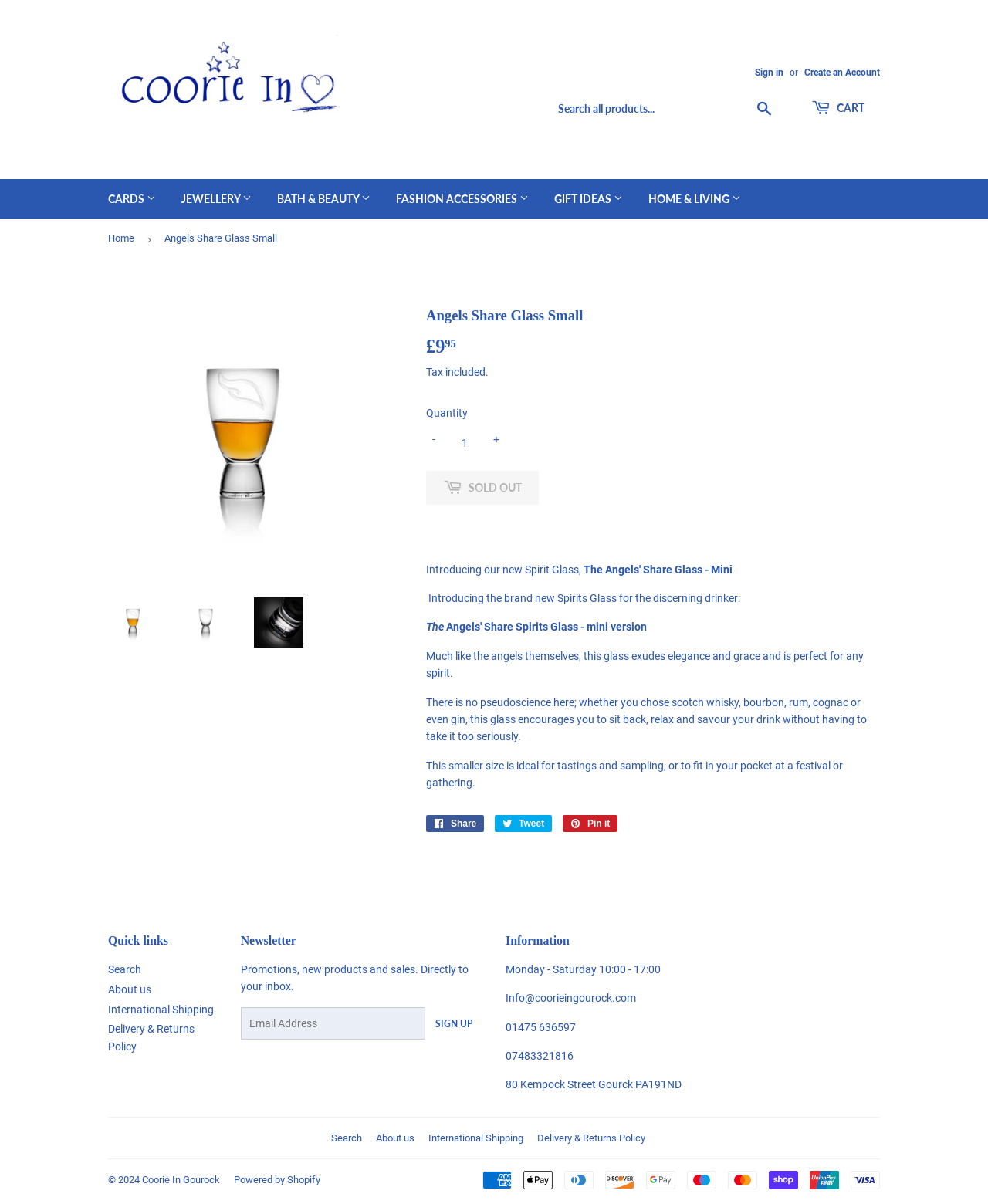Please identify the bounding box coordinates of the element that needs to be clicked to perform the following instruction: "View Birthday Cards".

[0.098, 0.183, 0.238, 0.21]